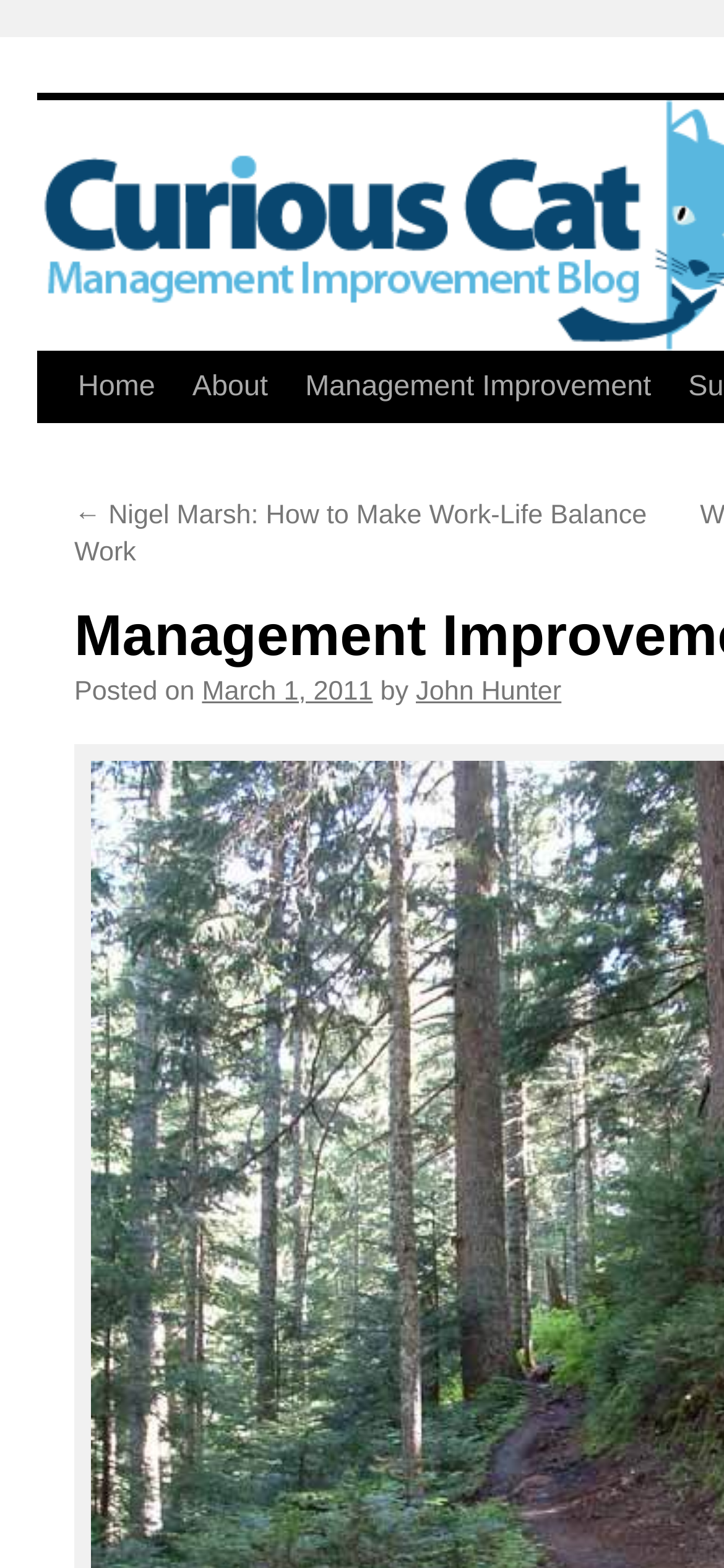Provide an in-depth caption for the webpage.

The webpage is a blog post titled "Management Improvement Carnival #124" on the Curious Cat Management Improvement Blog. At the top left, there is a "Skip to content" link, followed by a navigation menu with links to "Home", "About", and "Management Improvement" from left to right. 

Below the navigation menu, there is a blog post with a title that is not explicitly stated. The post has a link to a previous article titled "Nigel Marsh: How to Make Work-Life Balance Work" on the left side. To the right of this link, there is a "Posted on" label, followed by the date "March 1, 2011", and then the author's name "John Hunter".